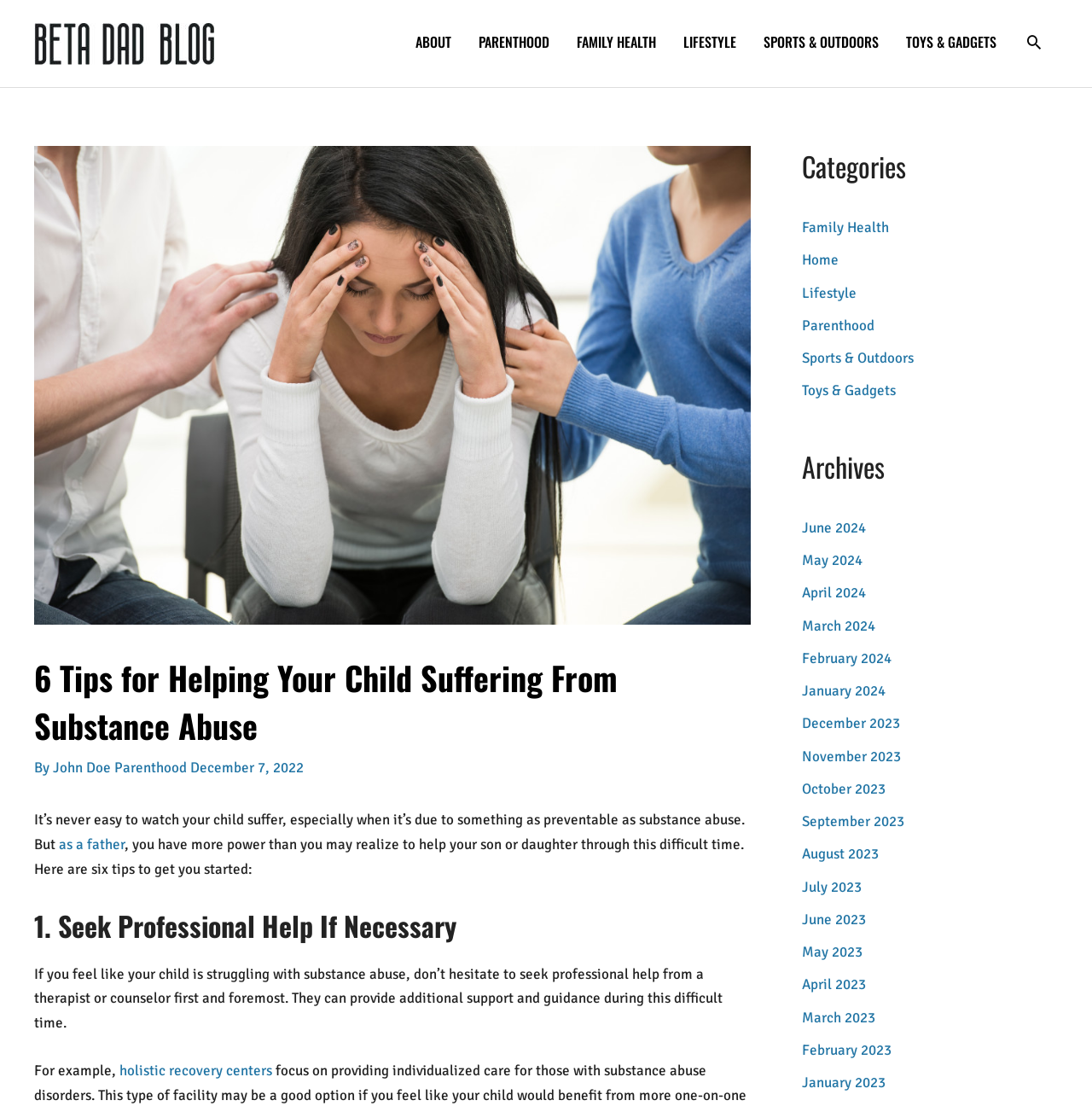Please specify the bounding box coordinates of the element that should be clicked to execute the given instruction: 'Learn about holistic recovery centers'. Ensure the coordinates are four float numbers between 0 and 1, expressed as [left, top, right, bottom].

[0.109, 0.96, 0.249, 0.976]